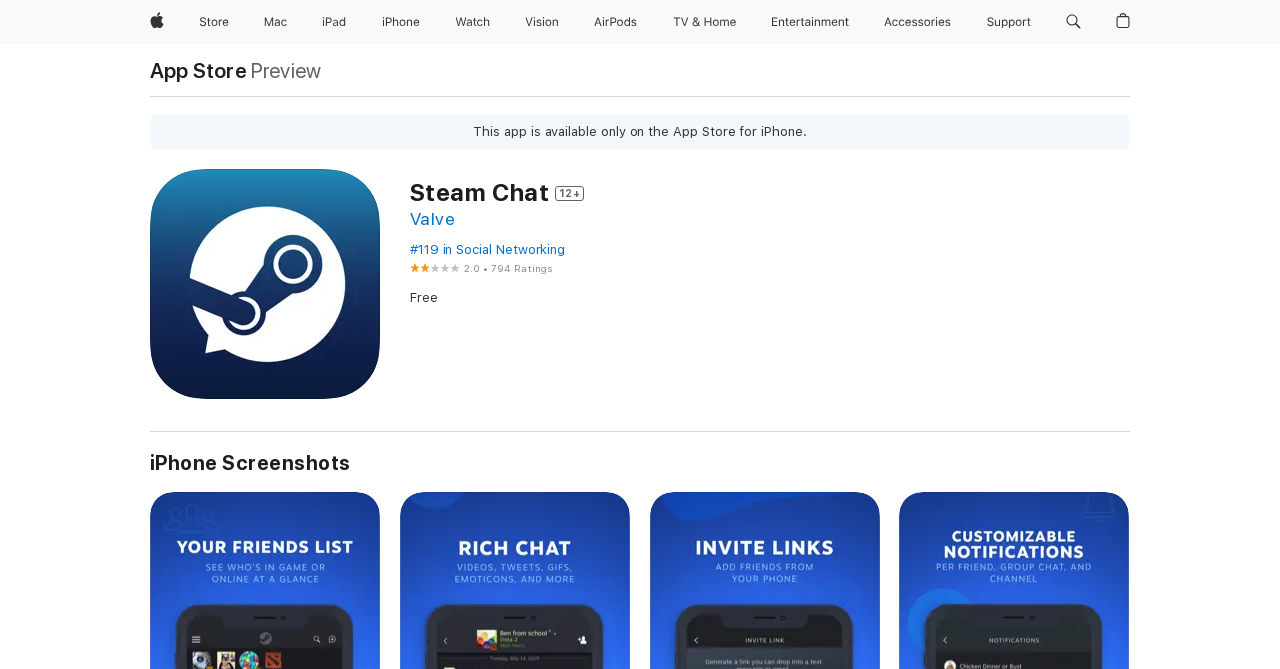Provide the bounding box coordinates of the area you need to click to execute the following instruction: "Learn about employment litigation".

None